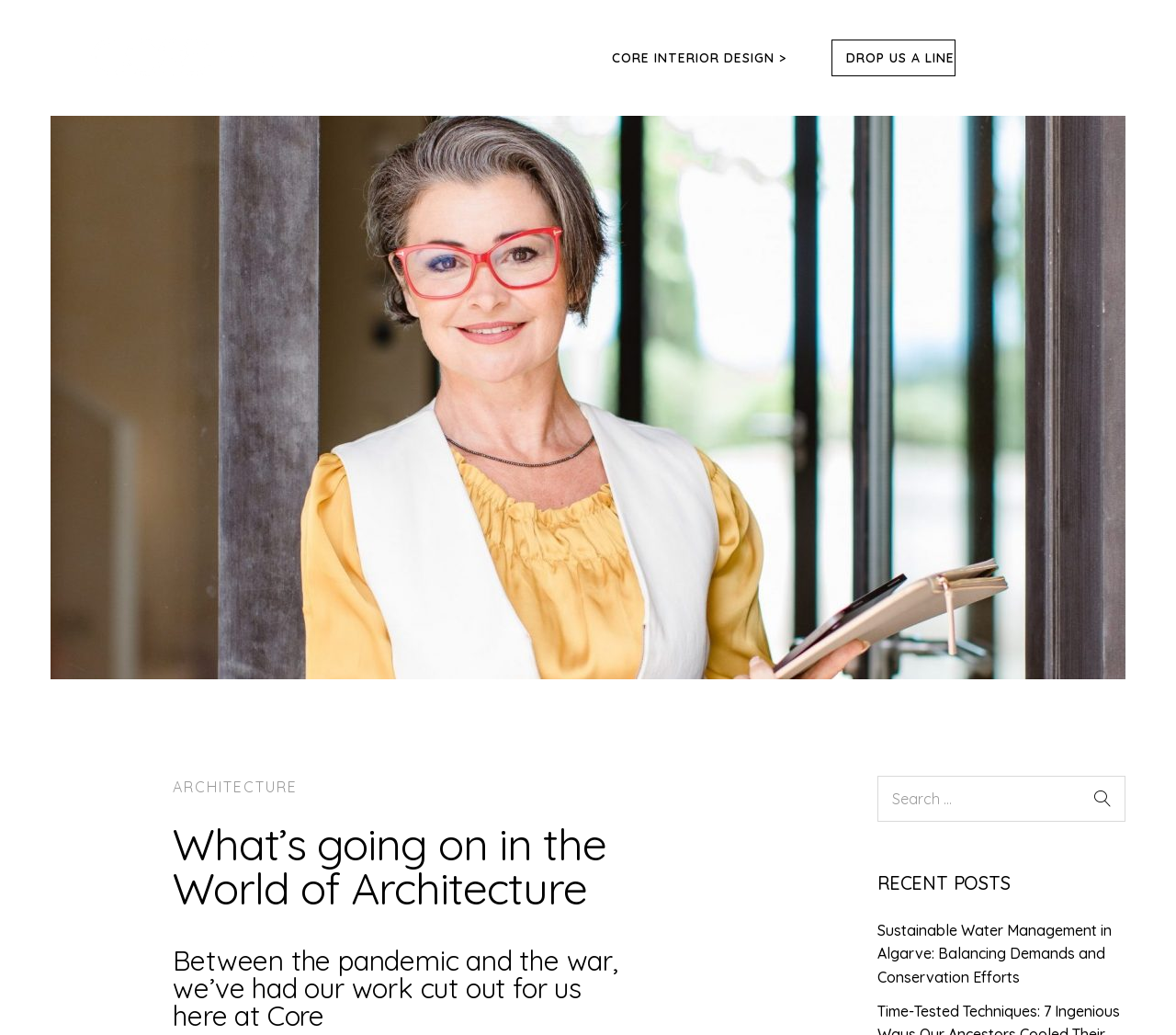Provide your answer in one word or a succinct phrase for the question: 
What is the topic of the recent post?

Sustainable Water Management